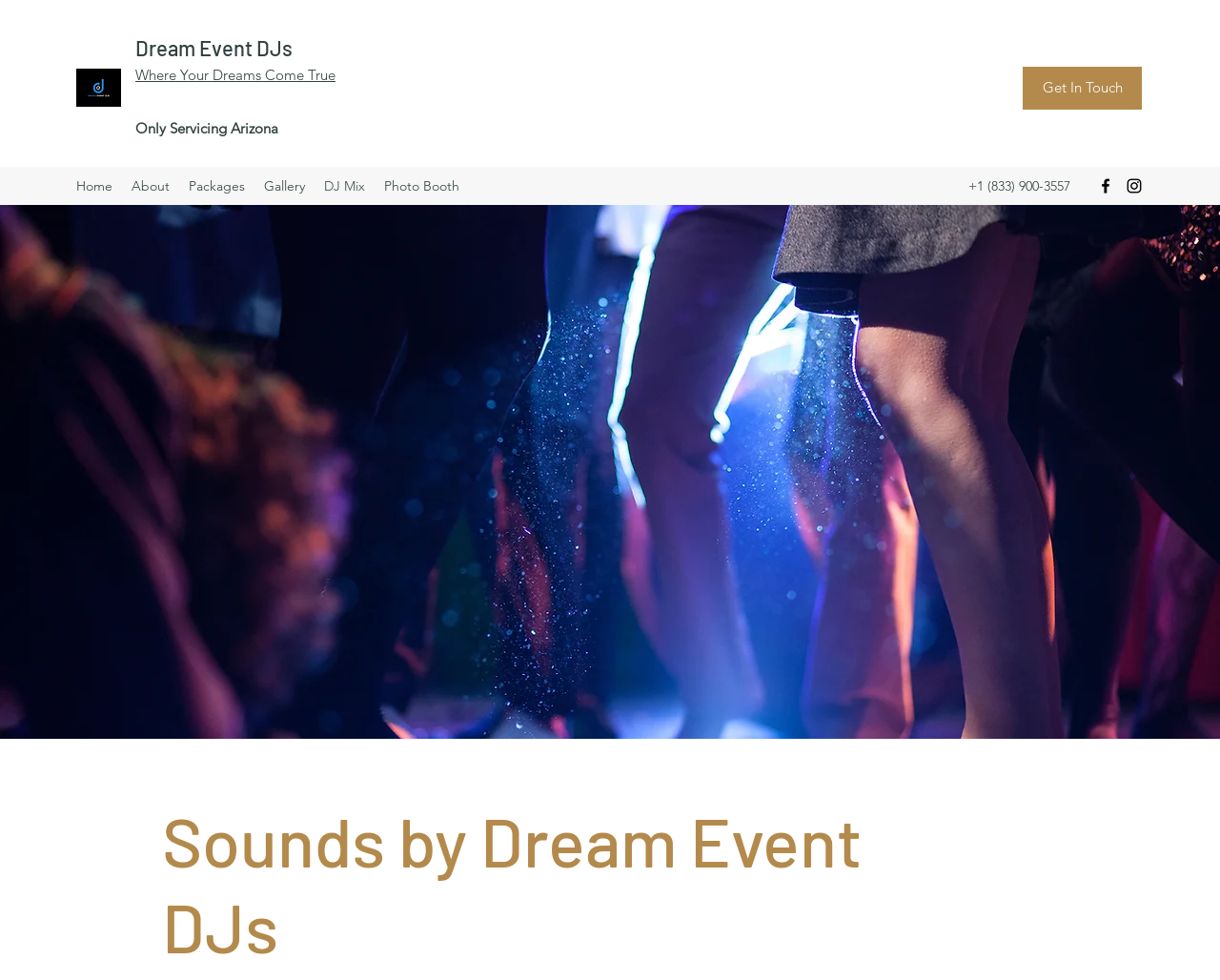Please determine the bounding box coordinates of the element to click on in order to accomplish the following task: "Get in touch with the DJ". Ensure the coordinates are four float numbers ranging from 0 to 1, i.e., [left, top, right, bottom].

[0.838, 0.068, 0.936, 0.112]